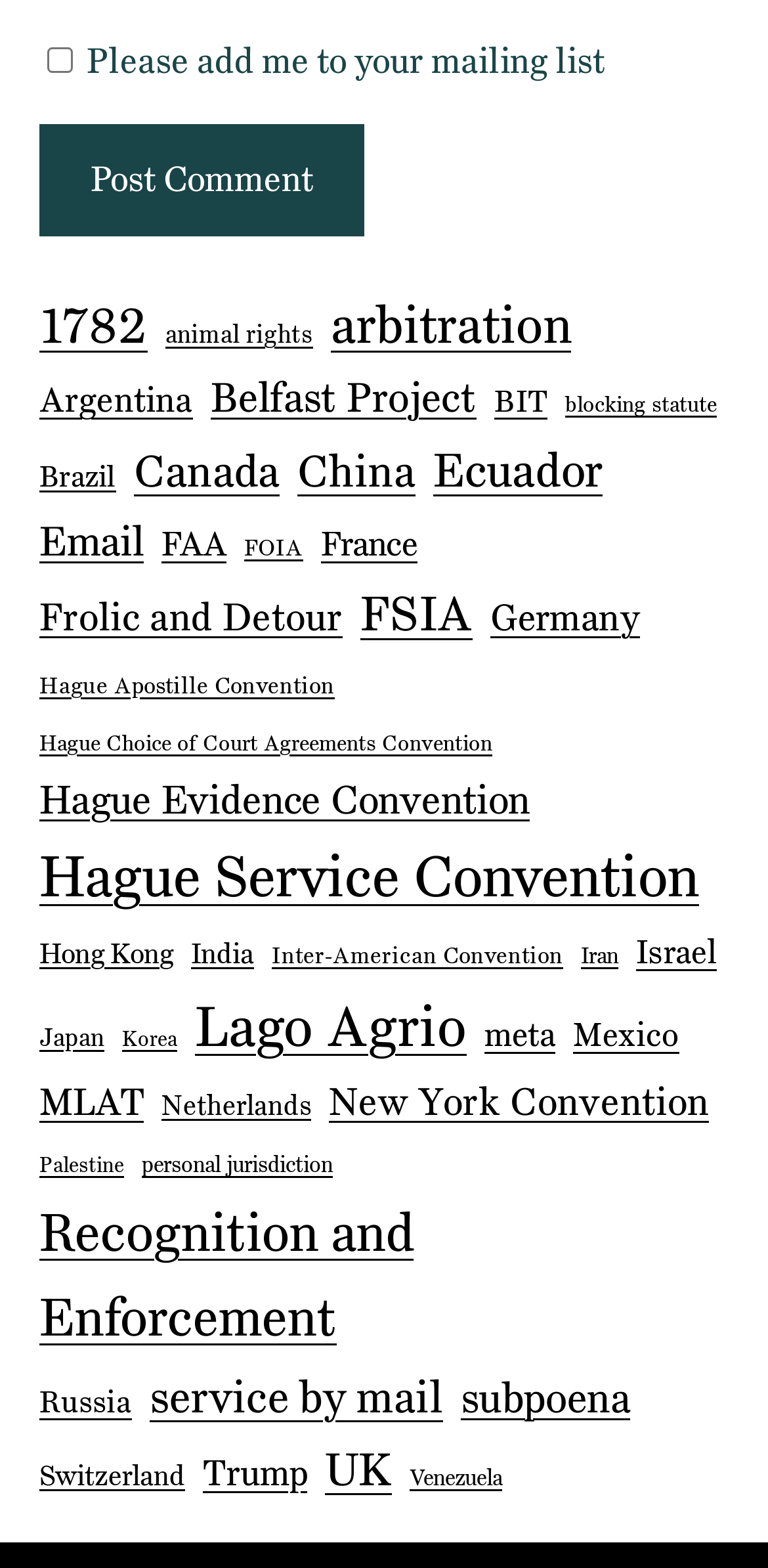Please predict the bounding box coordinates (top-left x, top-left y, bottom-right x, bottom-right y) for the UI element in the screenshot that fits the description: Email

[0.051, 0.325, 0.187, 0.367]